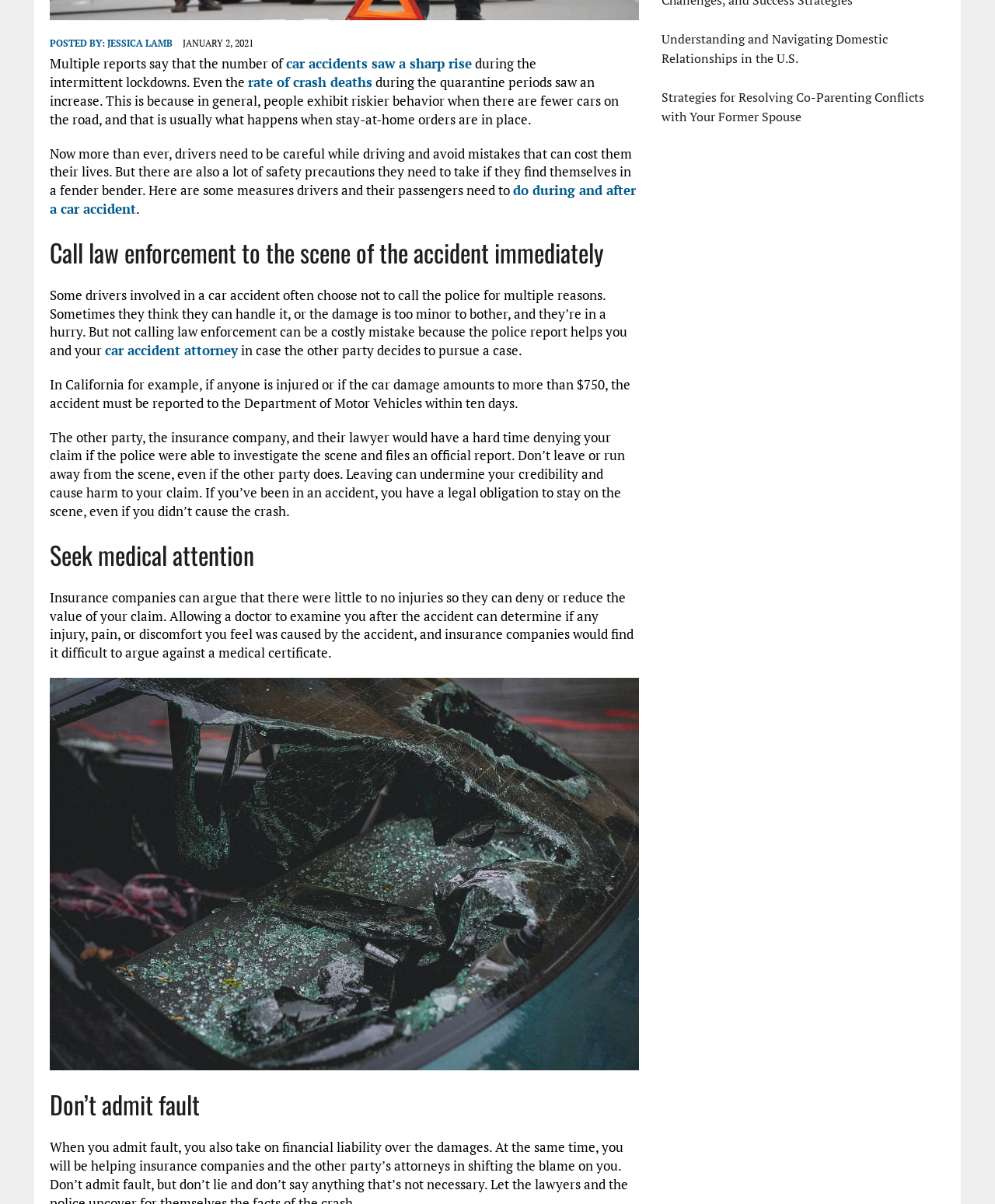Provide the bounding box coordinates of the HTML element this sentence describes: "car accident attorney". The bounding box coordinates consist of four float numbers between 0 and 1, i.e., [left, top, right, bottom].

[0.105, 0.284, 0.239, 0.298]